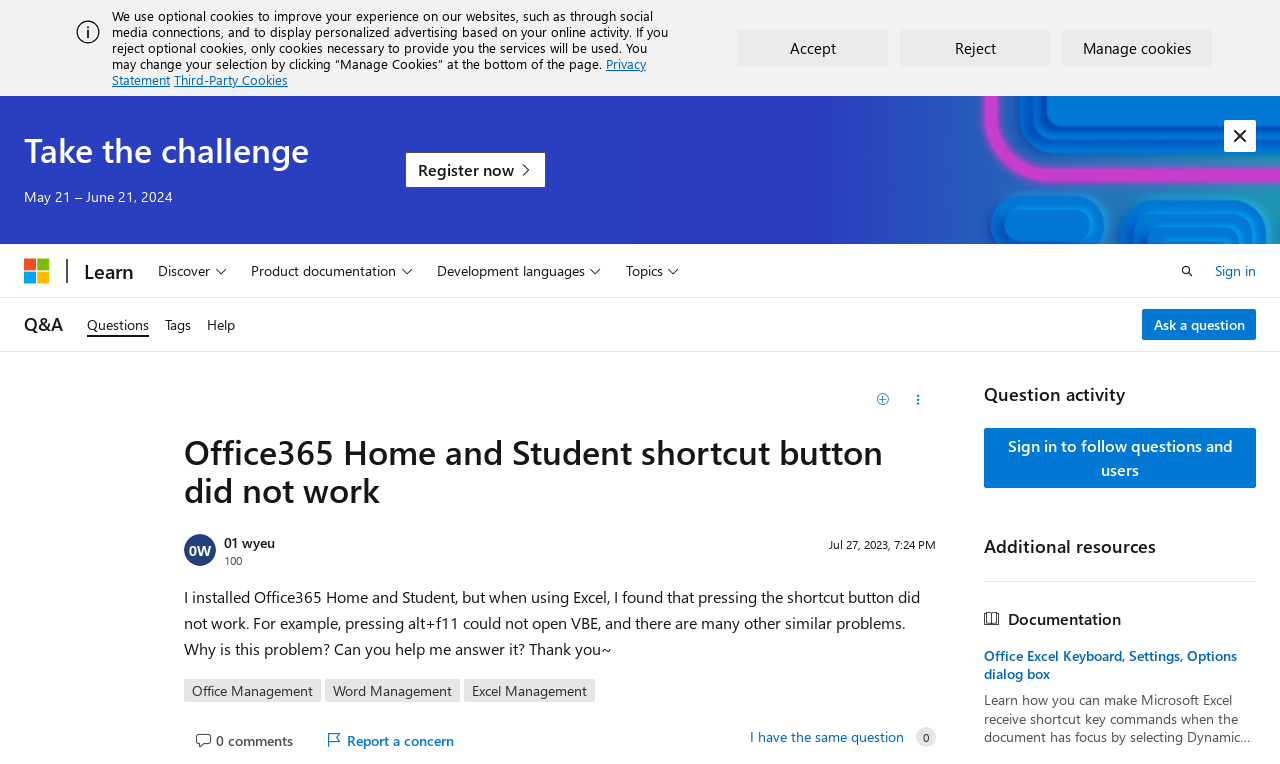Provide a thorough summary of the webpage.

This webpage is a question and answer page on Microsoft Q&A. At the top, there is an alert message with an "X" button to dismiss it. Below the alert, there is a banner with a cookie policy message and buttons to accept, reject, or manage cookies. 

On the left side, there is a navigation menu with links to "Microsoft", "Learn", and "Global" categories. The "Global" category has a dropdown menu with options like "Discover", "Product documentation", "Development languages", and "Topics". 

On the right side, there is a search bar and a "Sign in" link. Below the search bar, there is a "Q&A" link and a site navigation menu with links to "Questions", "Tags", and "Help". 

The main content of the page is a question titled "Office365 Home and Student shortcut button did not work". The question is asked by a user with 100 reputation points and was posted on July 27, 2023. The question description explains that the user is experiencing issues with shortcut buttons in Excel and asks for help. 

Below the question, there are three details sections with disclosure triangles labeled "Office Management", "Word Management", and "Excel Management". There is also a "No comments" section with a "0 comments" label. 

On the right side of the question, there are buttons to "Report a concern", "I have the same question", and a voting section with a count of votes. 

At the bottom of the page, there is an article section with a heading "Question activity" and a link to sign in to follow questions and users. Below that, there is a section with a heading "Additional resources" and a link to Office Excel documentation.